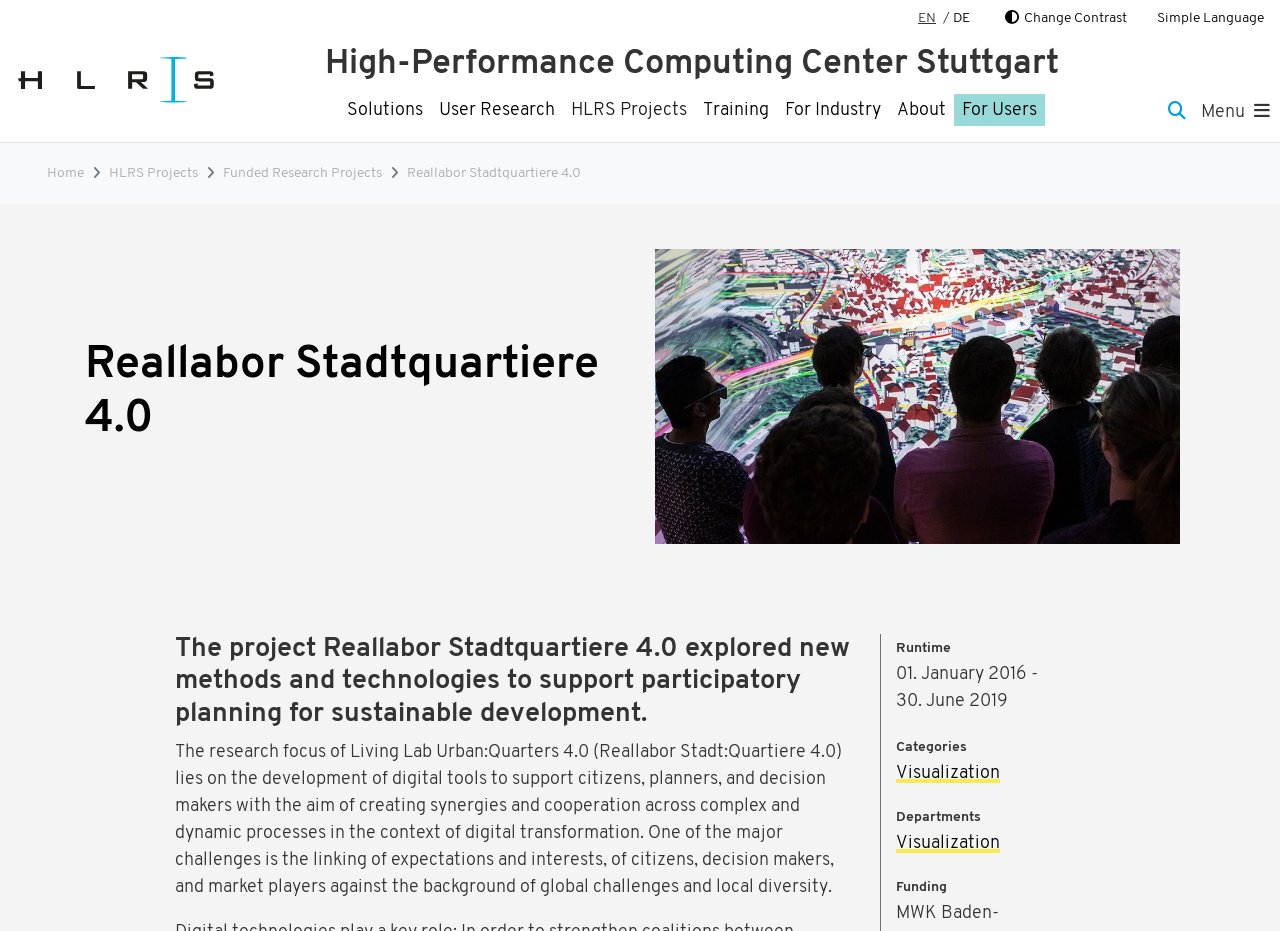Please specify the bounding box coordinates of the area that should be clicked to accomplish the following instruction: "Switch to German language". The coordinates should consist of four float numbers between 0 and 1, i.e., [left, top, right, bottom].

[0.745, 0.006, 0.761, 0.033]